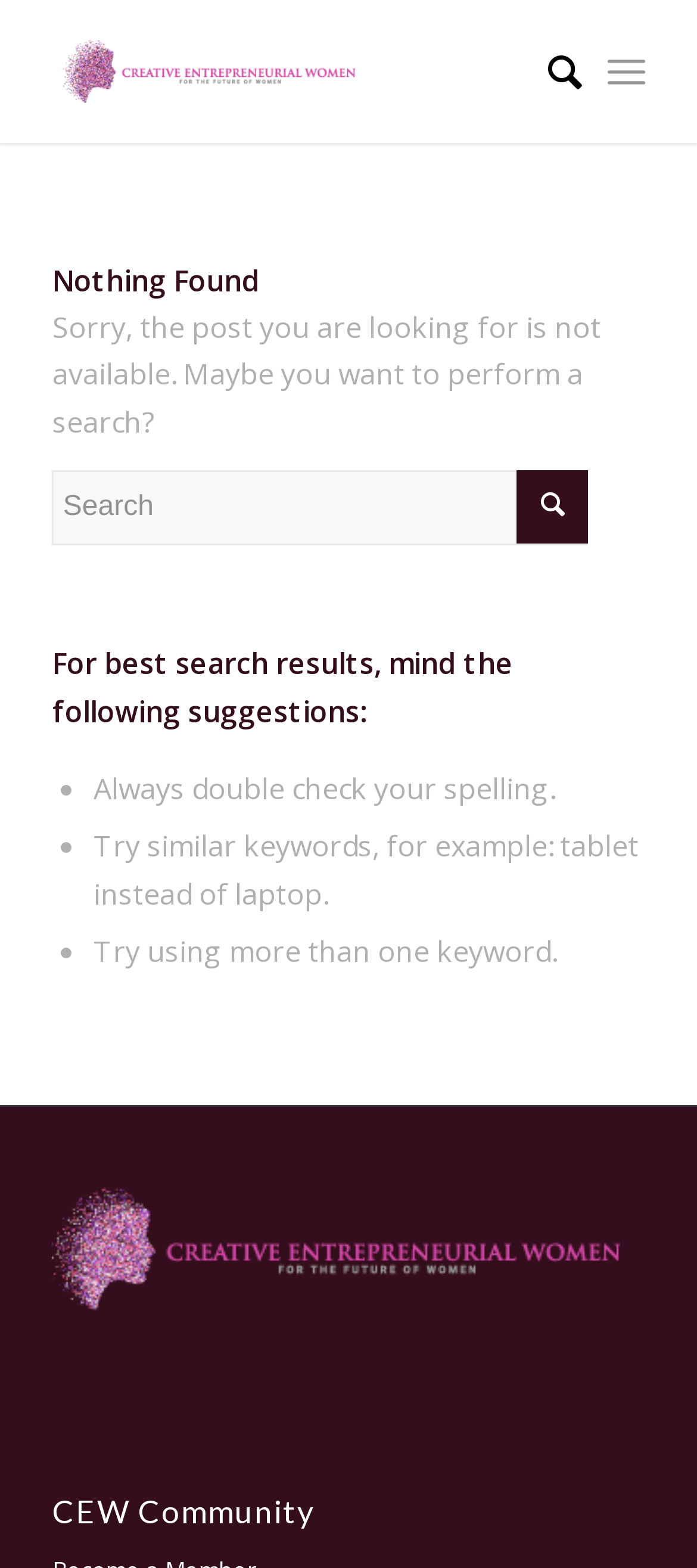Identify the bounding box coordinates for the UI element described as: "name="s" placeholder="Search"".

[0.075, 0.3, 0.844, 0.347]